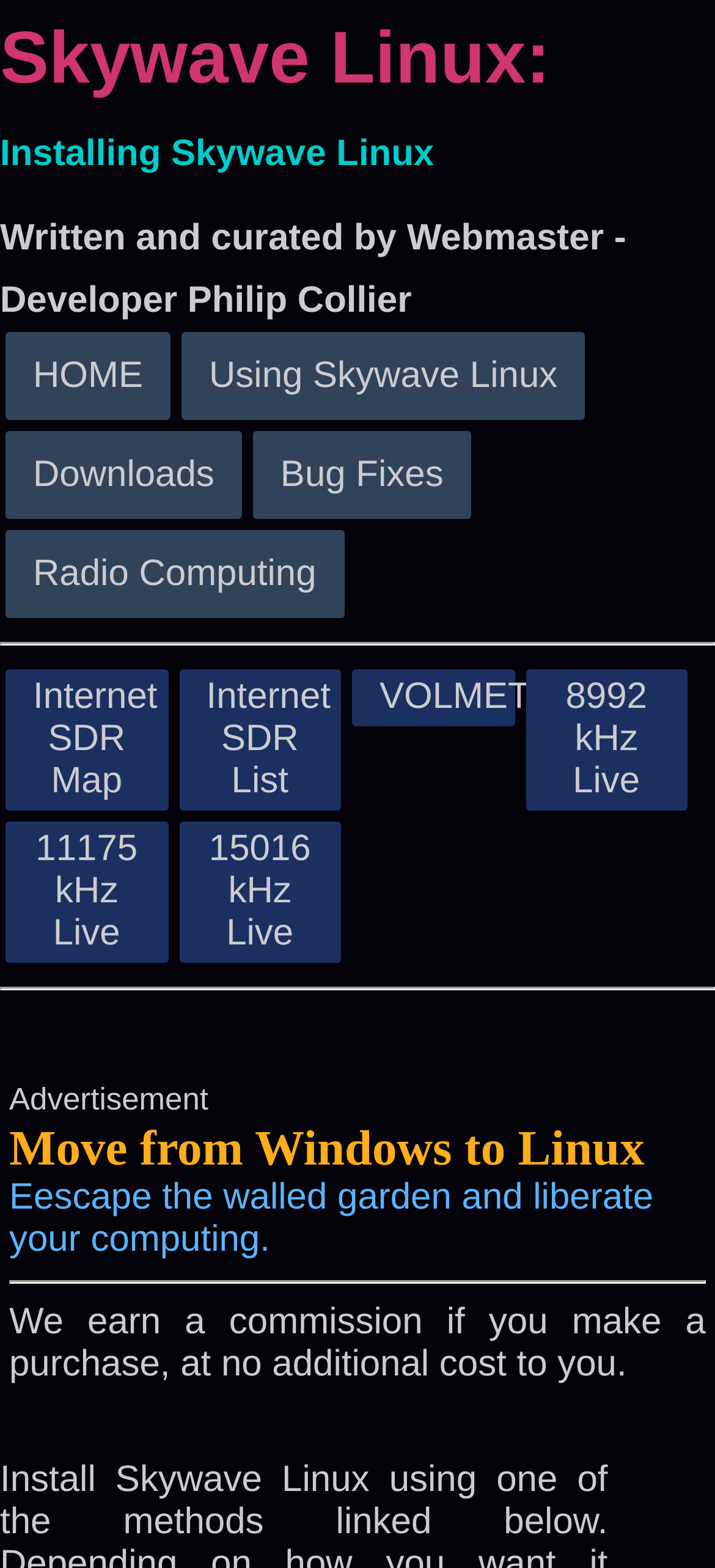Given the webpage screenshot and the description, determine the bounding box coordinates (top-left x, top-left y, bottom-right x, bottom-right y) that define the location of the UI element matching this description: title="Follow us on Linked in!"

None